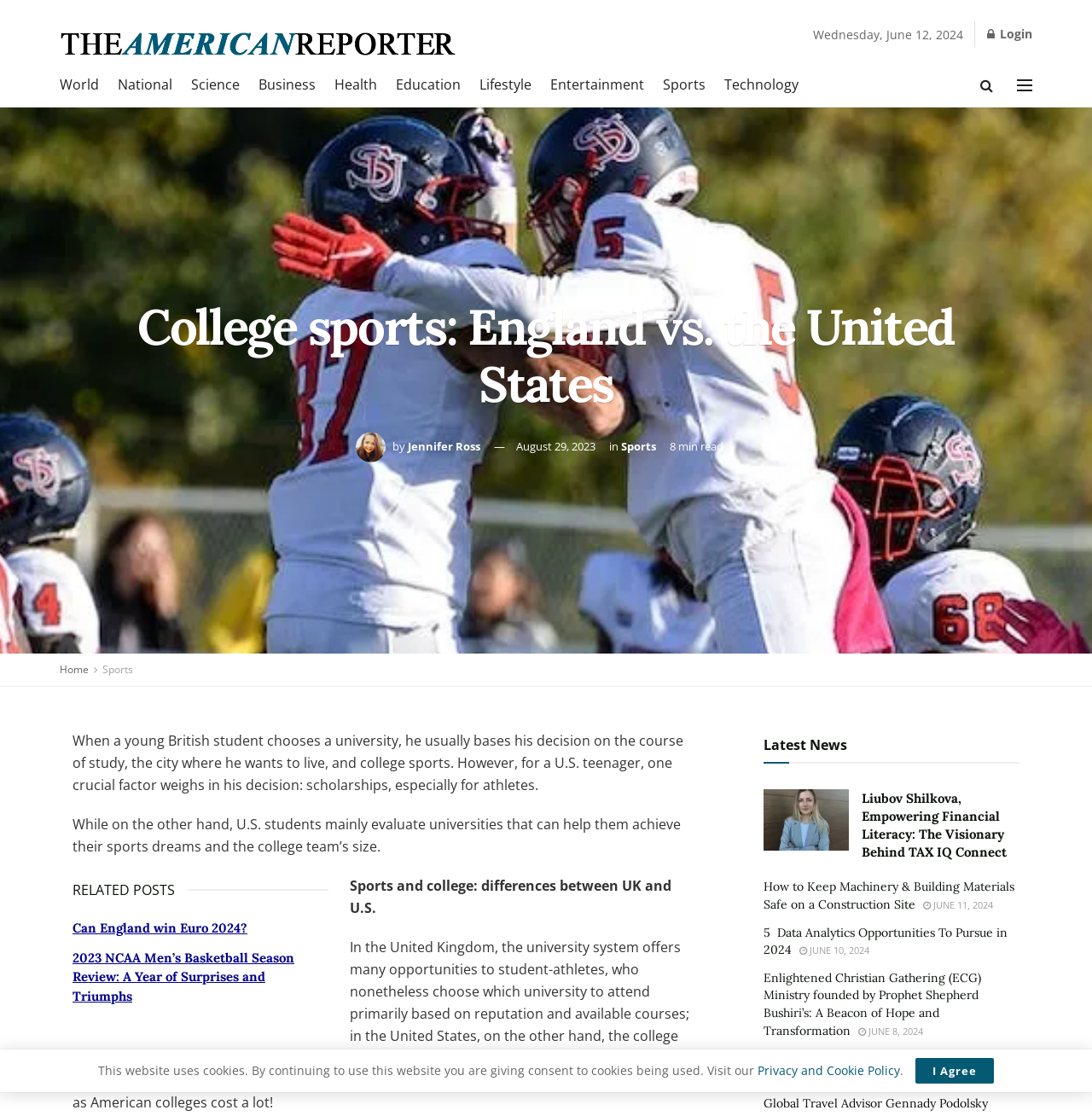Could you indicate the bounding box coordinates of the region to click in order to complete this instruction: "Click on the 'Sports' link".

[0.607, 0.063, 0.646, 0.089]